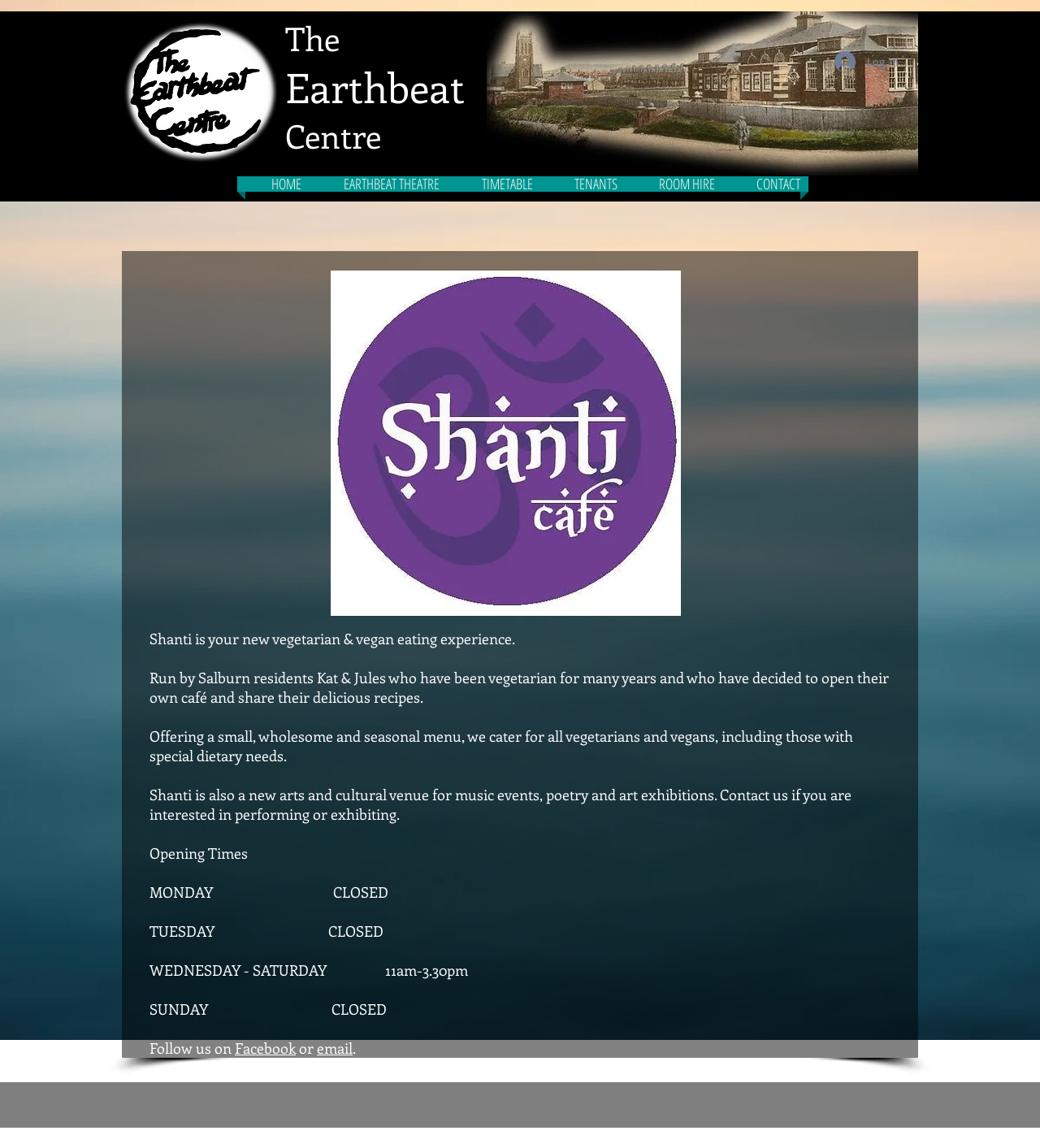Describe the webpage meticulously, covering all significant aspects.

The webpage is about SHANTI, an earthbeat centre that offers a vegetarian and vegan eating experience. At the top of the page, there are three headings: "The", "Earthbeat", and "Centre". Below these headings, there is a navigation menu with six links: "HOME", "EARTHBEAT THEATRE", "TIMETABLE", "TENANTS", "ROOM HIRE", and "CONTACT". 

To the right of the navigation menu, there is a "Log In" button with an image beside it. The main content of the page is divided into sections. The first section introduces SHANTI, describing it as a new vegetarian and vegan eating experience run by Kat and Jules, who have been vegetarians for many years. 

Below this introduction, there are sections describing the menu, which is small, wholesome, and seasonal, catering to all vegetarians and vegans, including those with special dietary needs. The page also mentions that SHANTI is a new arts and cultural venue for music events, poetry, and art exhibitions.

Further down, there is a section displaying the opening times of SHANTI, with days of the week listed from Monday to Sunday, along with their corresponding hours of operation. Finally, at the bottom of the page, there is a call to action to follow SHANTI on Facebook or via email.